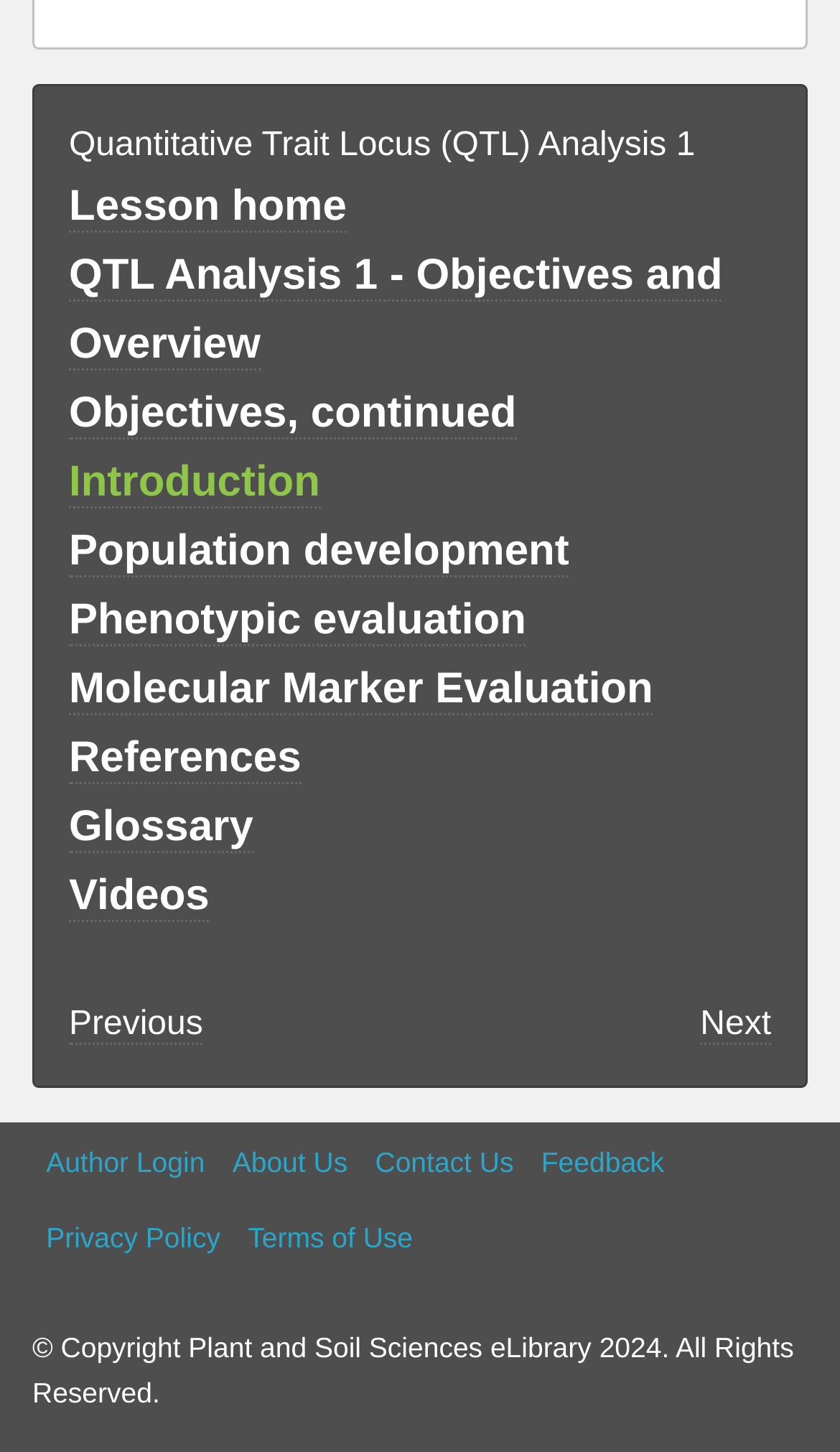What is the first link in the navigation menu?
Using the image, give a concise answer in the form of a single word or short phrase.

Lesson home